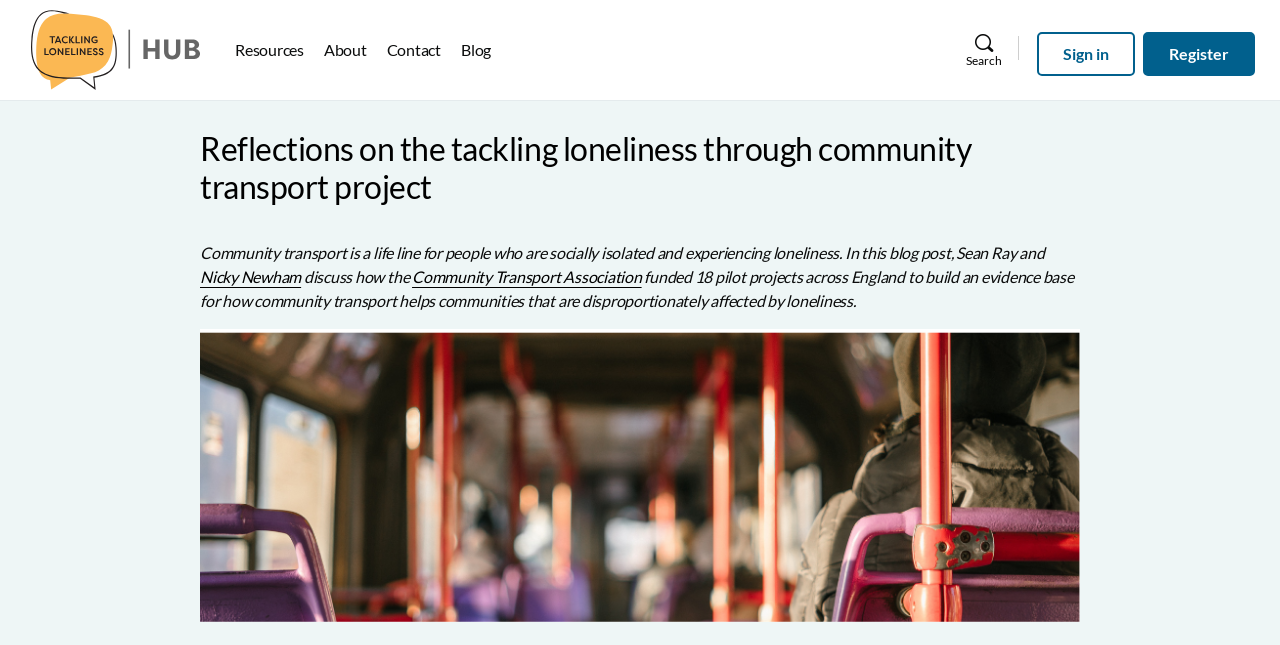Who are the authors of the blog post?
Provide a detailed answer to the question using information from the image.

The authors of the blog post are mentioned in the text as Sean Ray and Nicky Newham, who are discussing how the Community Transport Association funded 18 pilot projects across England.